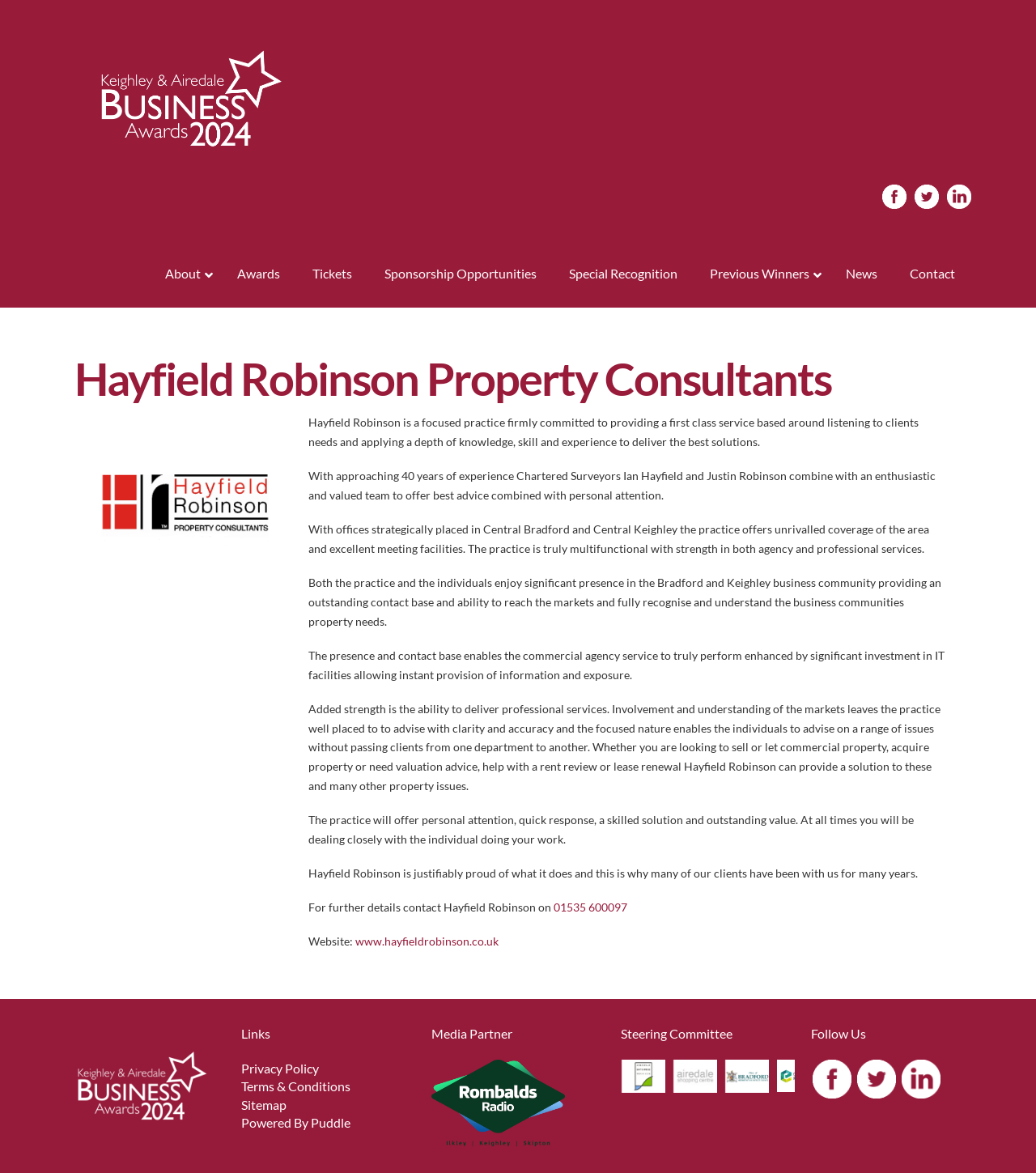Utilize the information from the image to answer the question in detail:
What is the name of the property consultants?

I found the answer by looking at the heading 'Hayfield Robinson Property Consultants' which is located at the top of the webpage, indicating that it is the name of the property consultants.